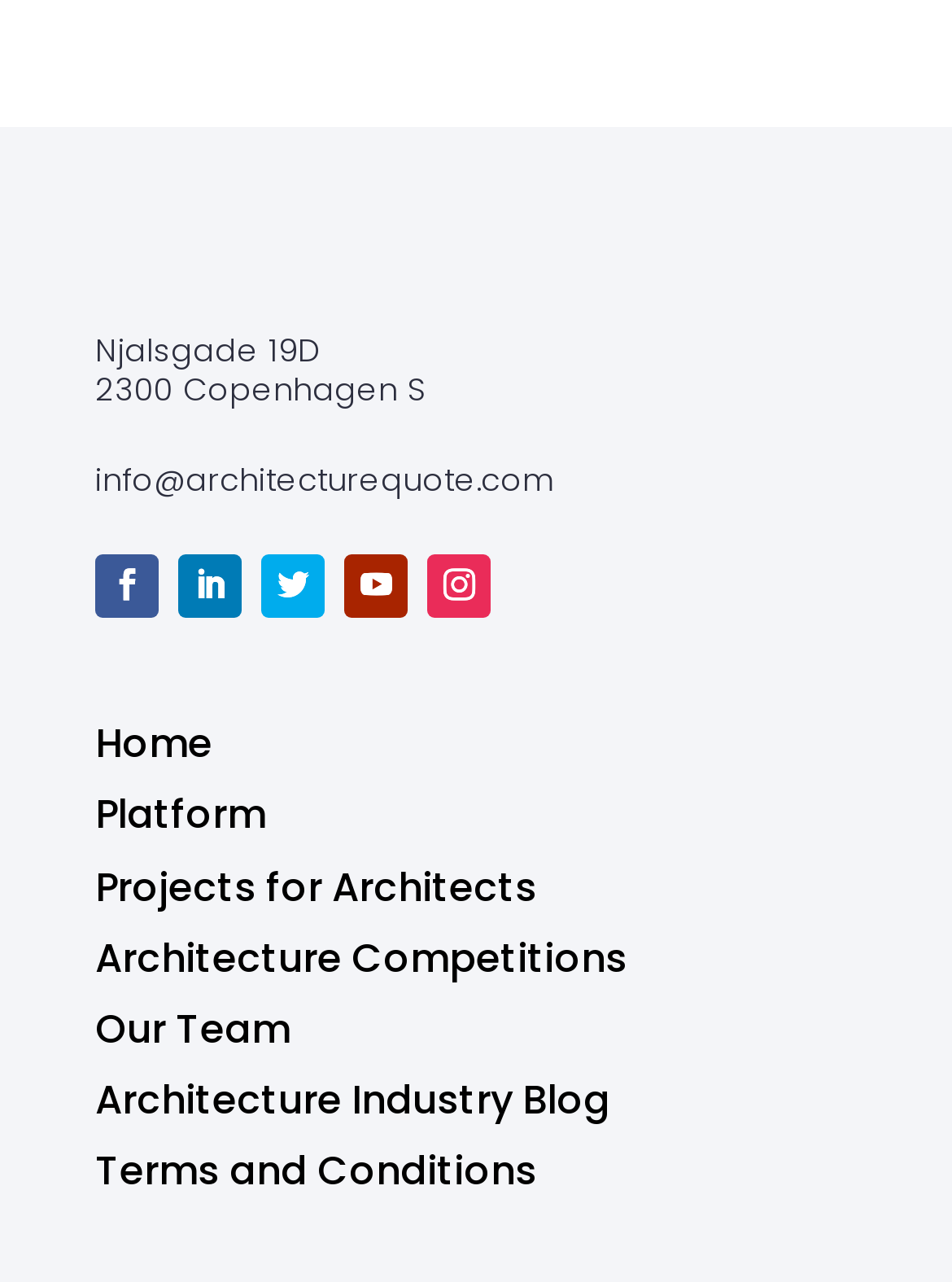How many menu items are there on the webpage?
Based on the image, give a one-word or short phrase answer.

7